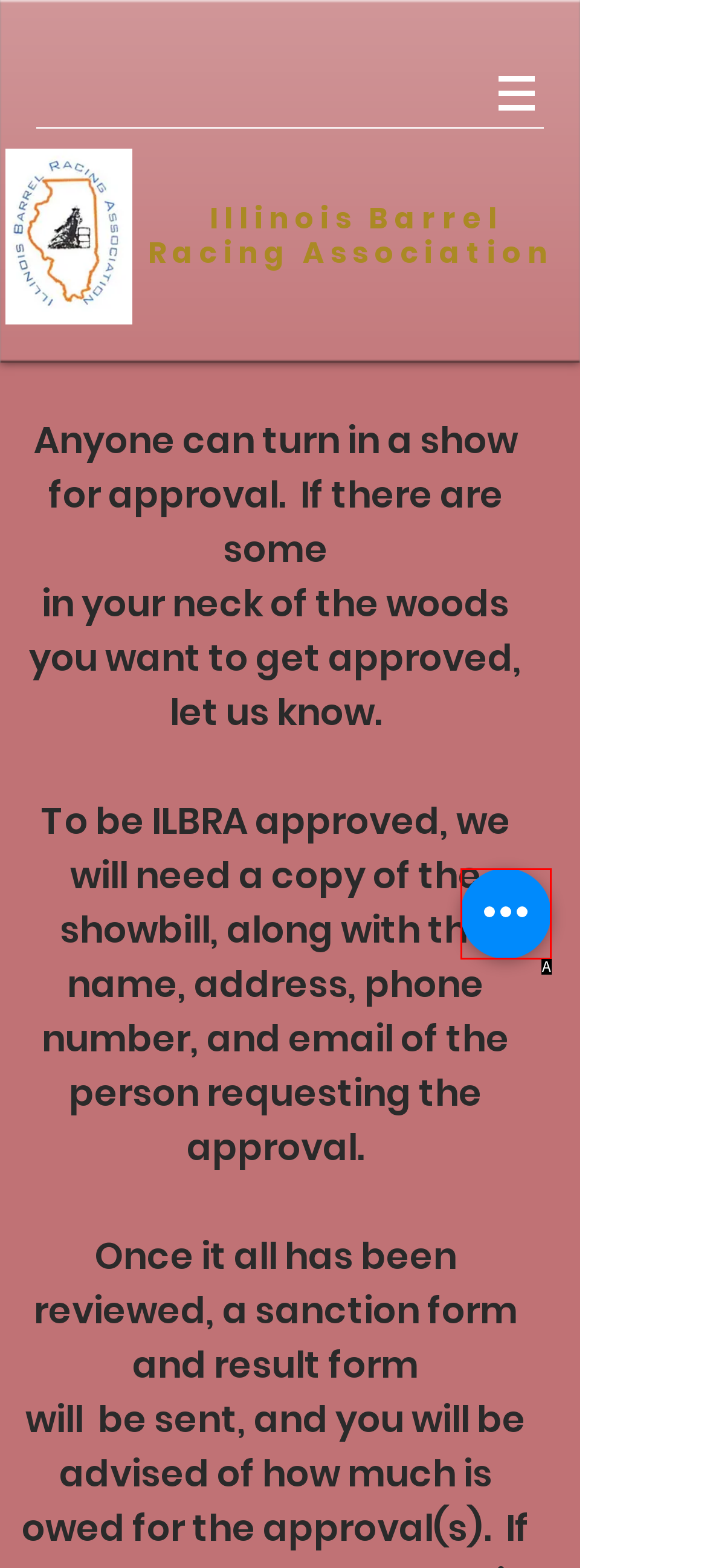Identify the letter of the UI element that fits the description: Testimonials
Respond with the letter of the option directly.

None